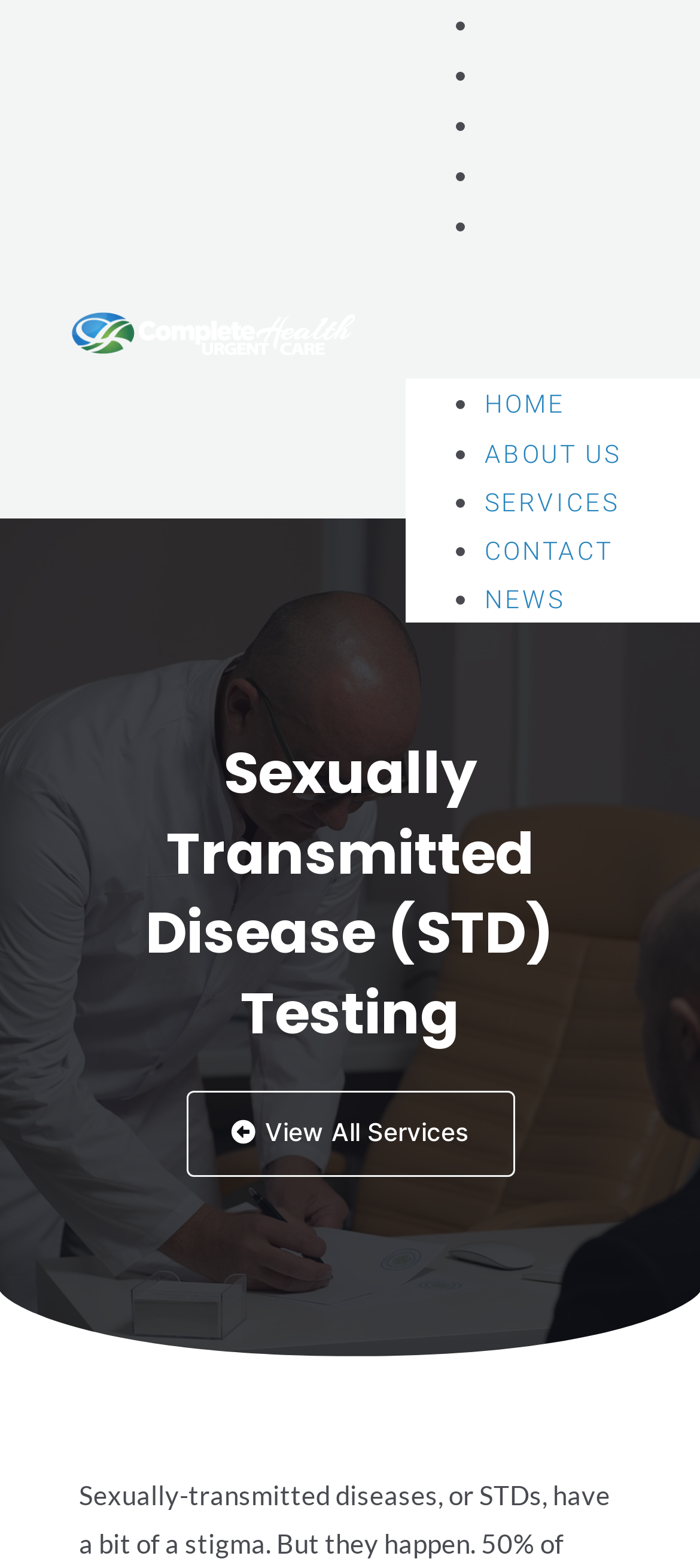Identify the bounding box of the HTML element described here: "View All Services". Provide the coordinates as four float numbers between 0 and 1: [left, top, right, bottom].

[0.265, 0.696, 0.735, 0.75]